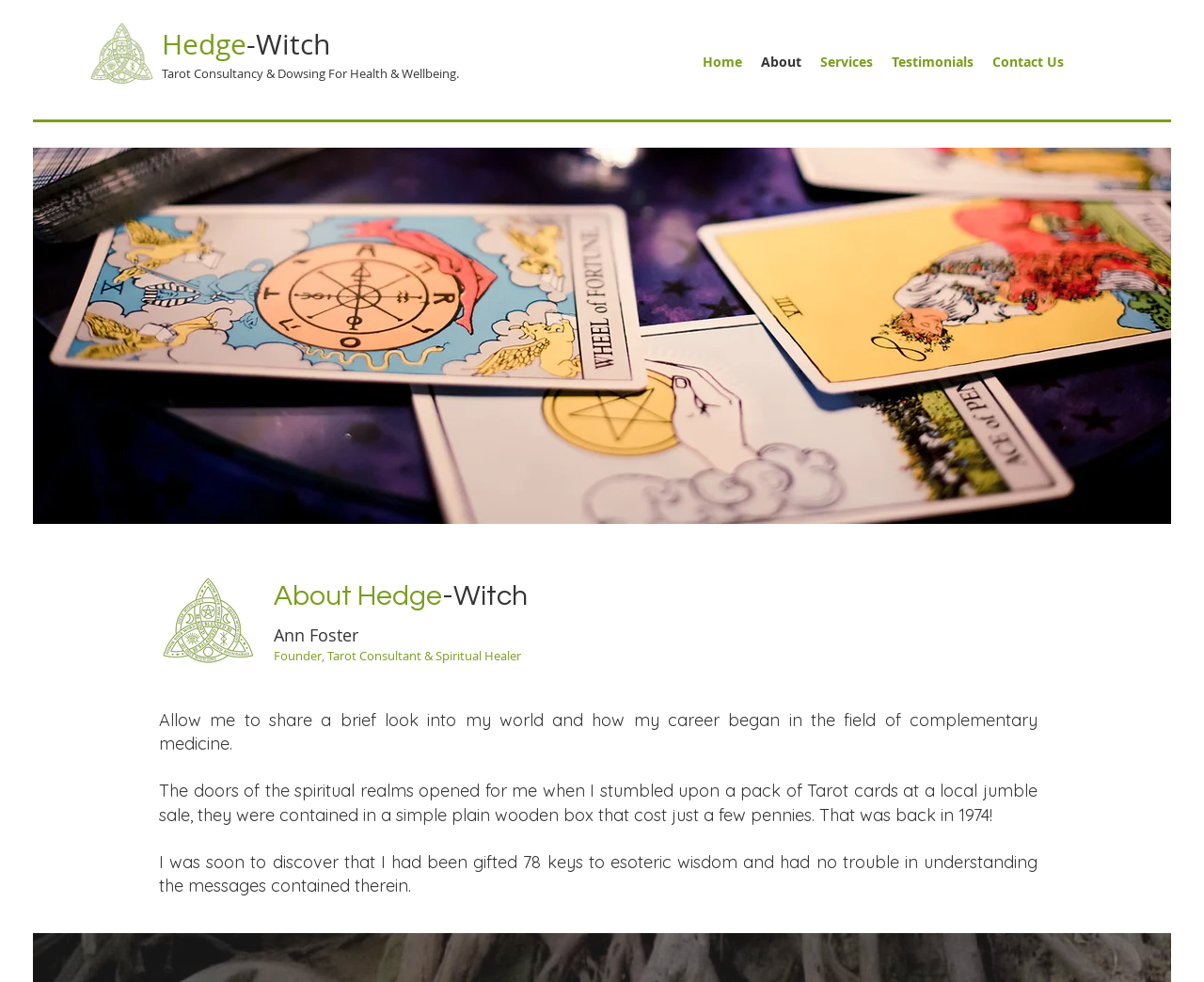Pinpoint the bounding box coordinates of the clickable area necessary to execute the following instruction: "Read about Ann Foster". The coordinates should be given as four float numbers between 0 and 1, namely [left, top, right, bottom].

[0.227, 0.635, 0.591, 0.659]